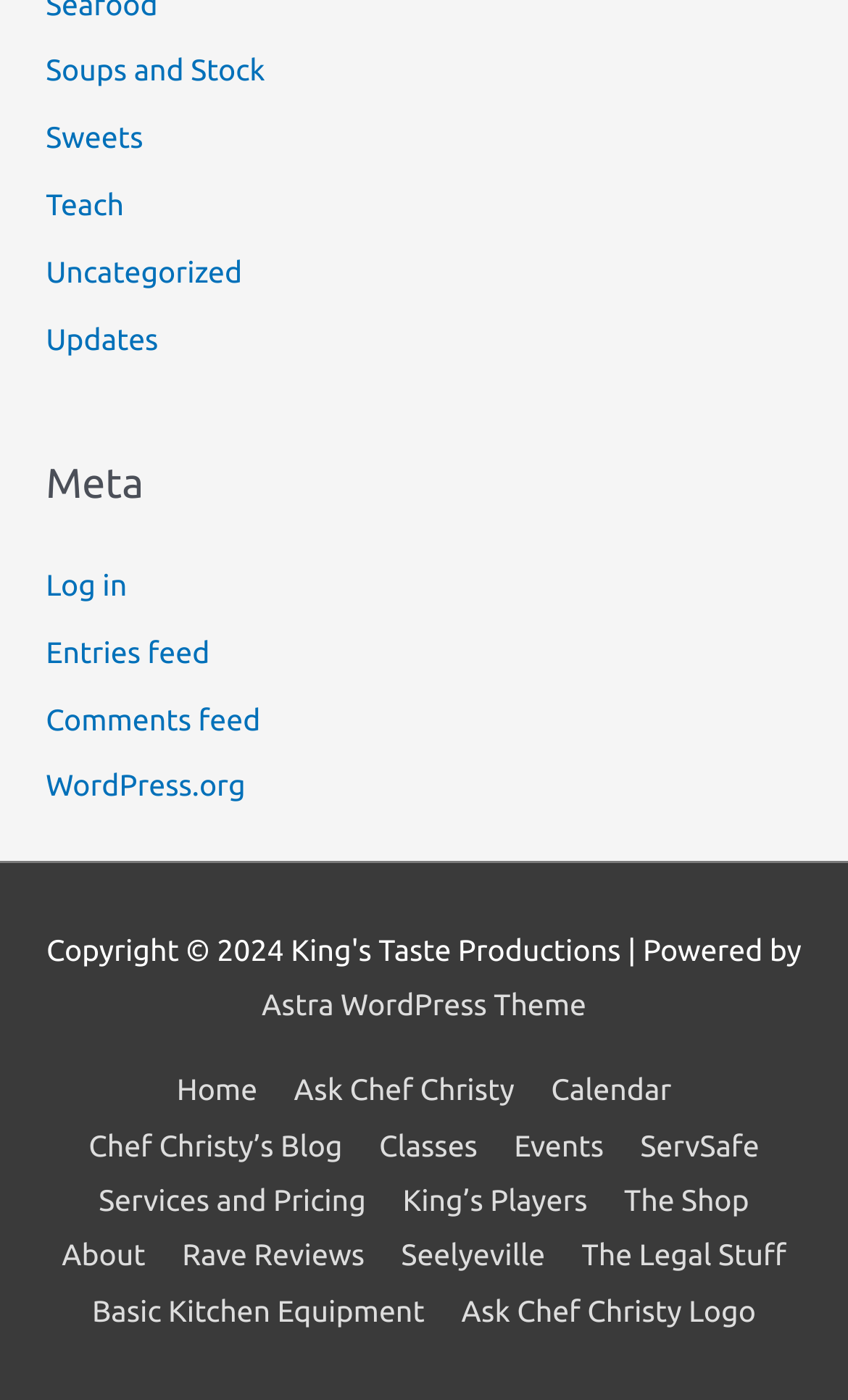What is the category of 'Soups and Stock'?
Relying on the image, give a concise answer in one word or a brief phrase.

Food